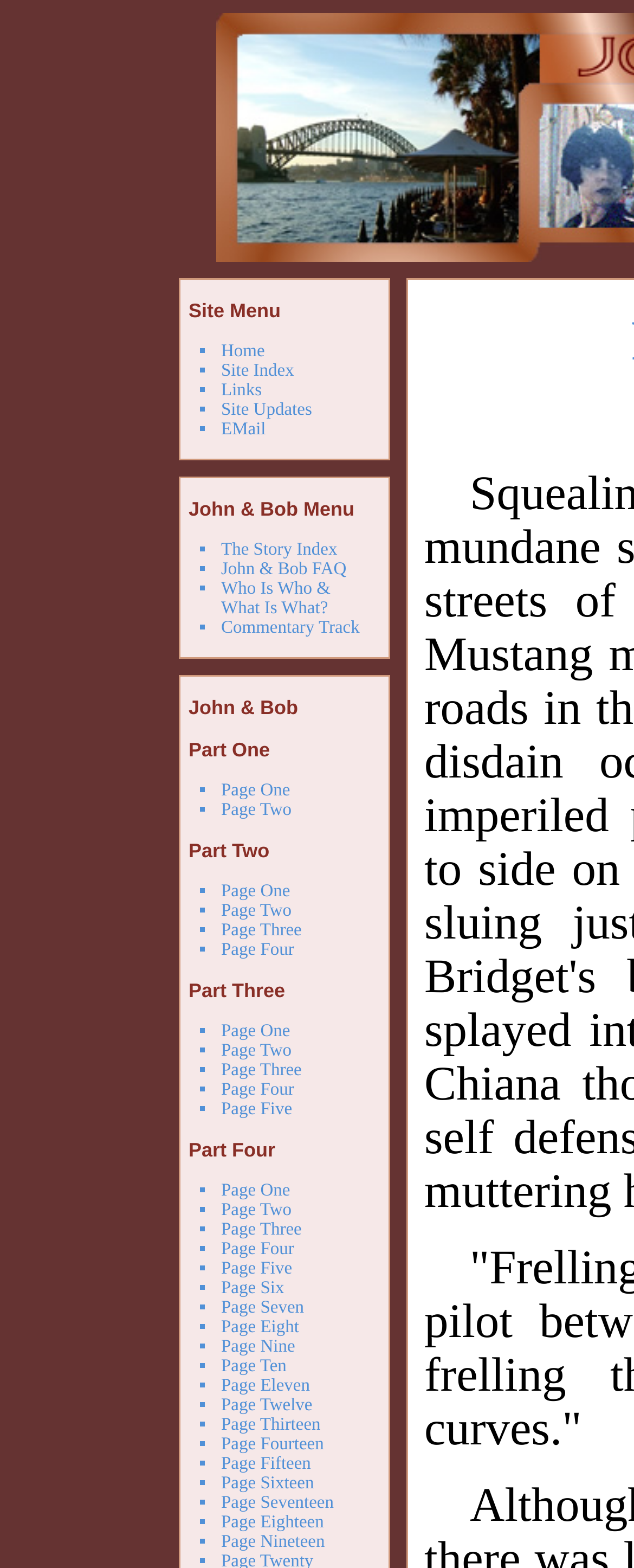What is the name of the website?
Look at the screenshot and provide an in-depth answer.

The name of the website is 'John & Bob' which is mentioned in the 'John & Bob by CheekyChi & pipsthief' title at the top of the webpage.